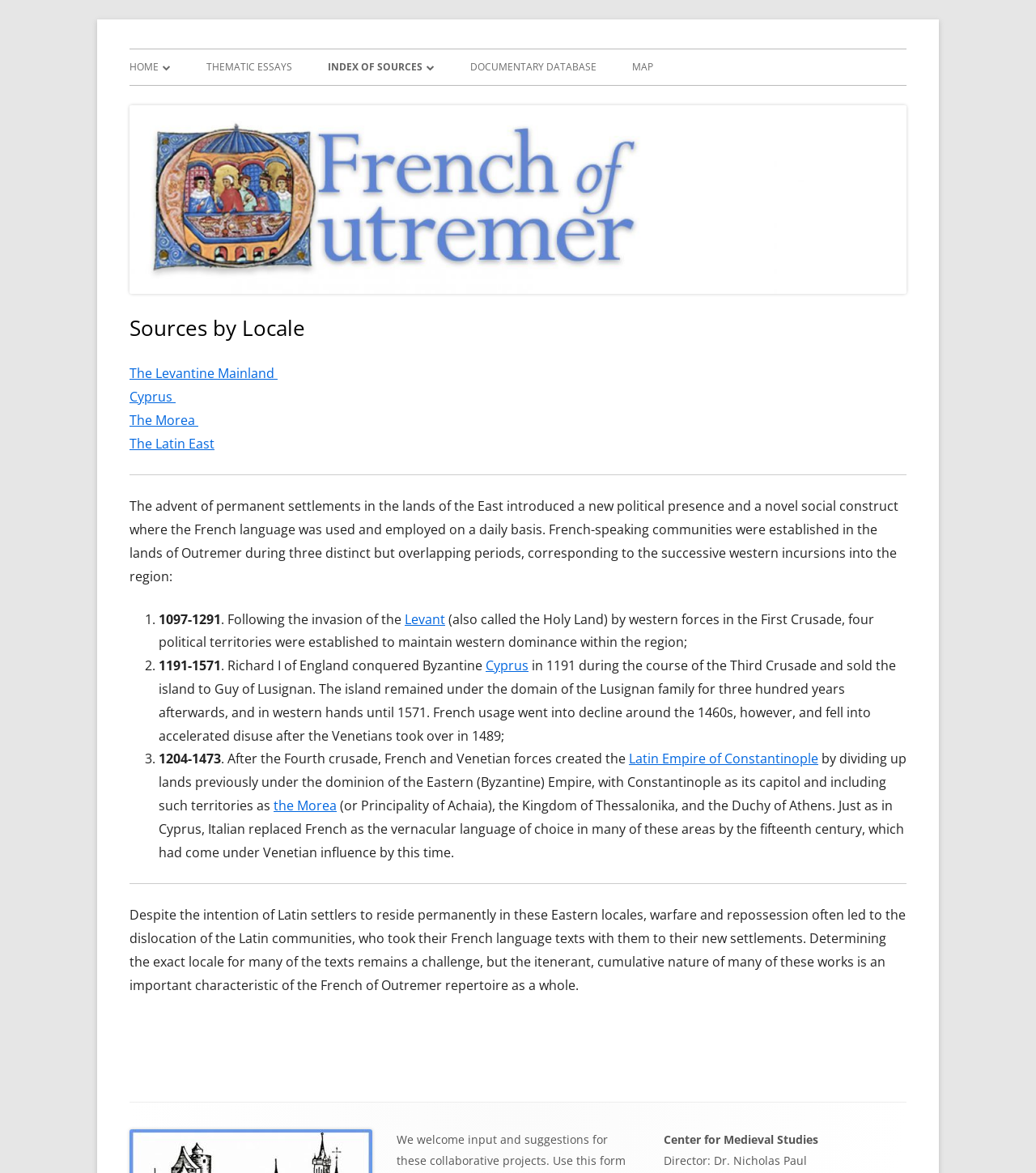Respond with a single word or short phrase to the following question: 
How many list markers are in the main article?

3